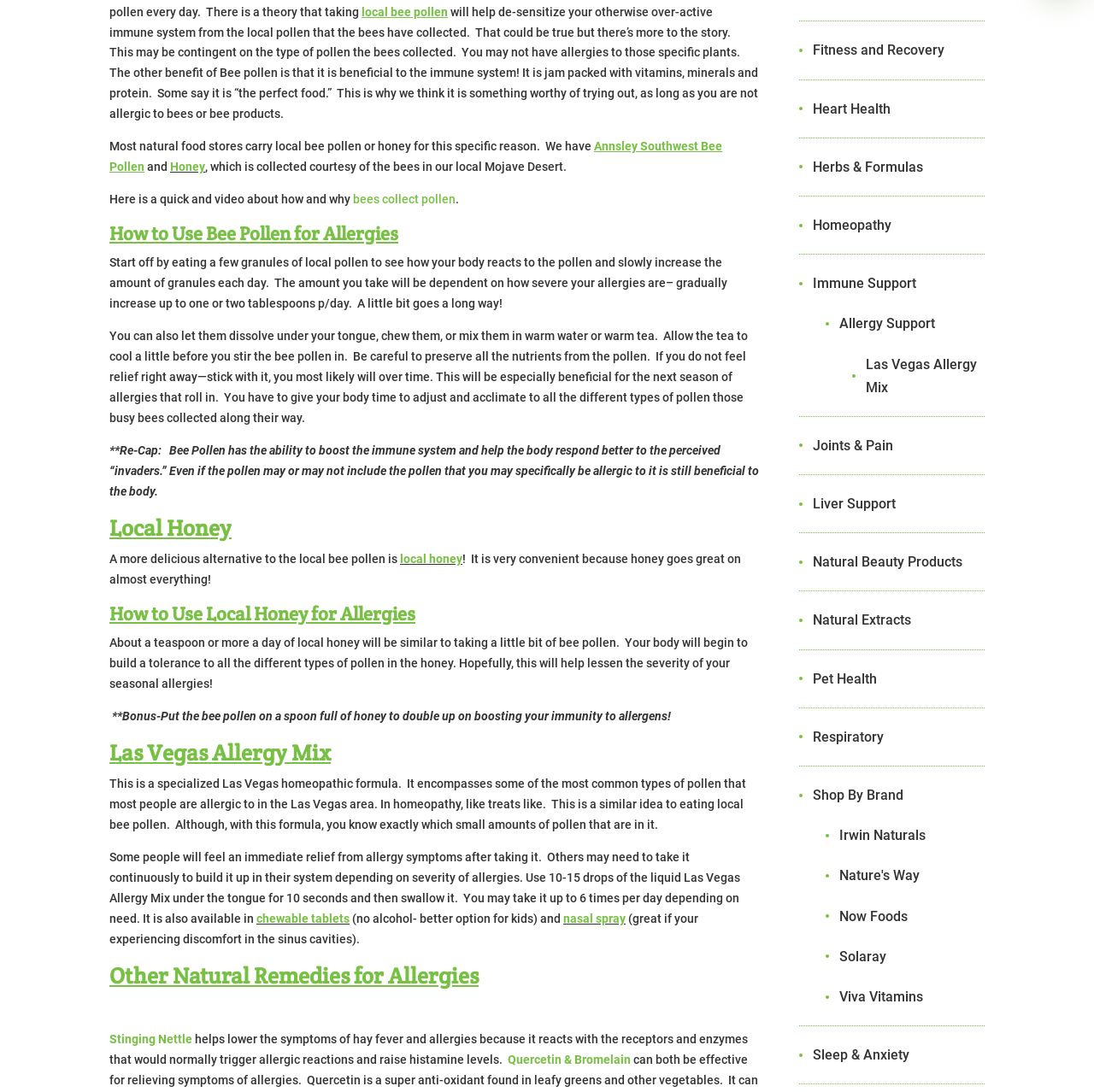What other natural remedies are mentioned for allergies?
Observe the image and answer the question with a one-word or short phrase response.

Stinging Nettle, Quercetin & Bromelain